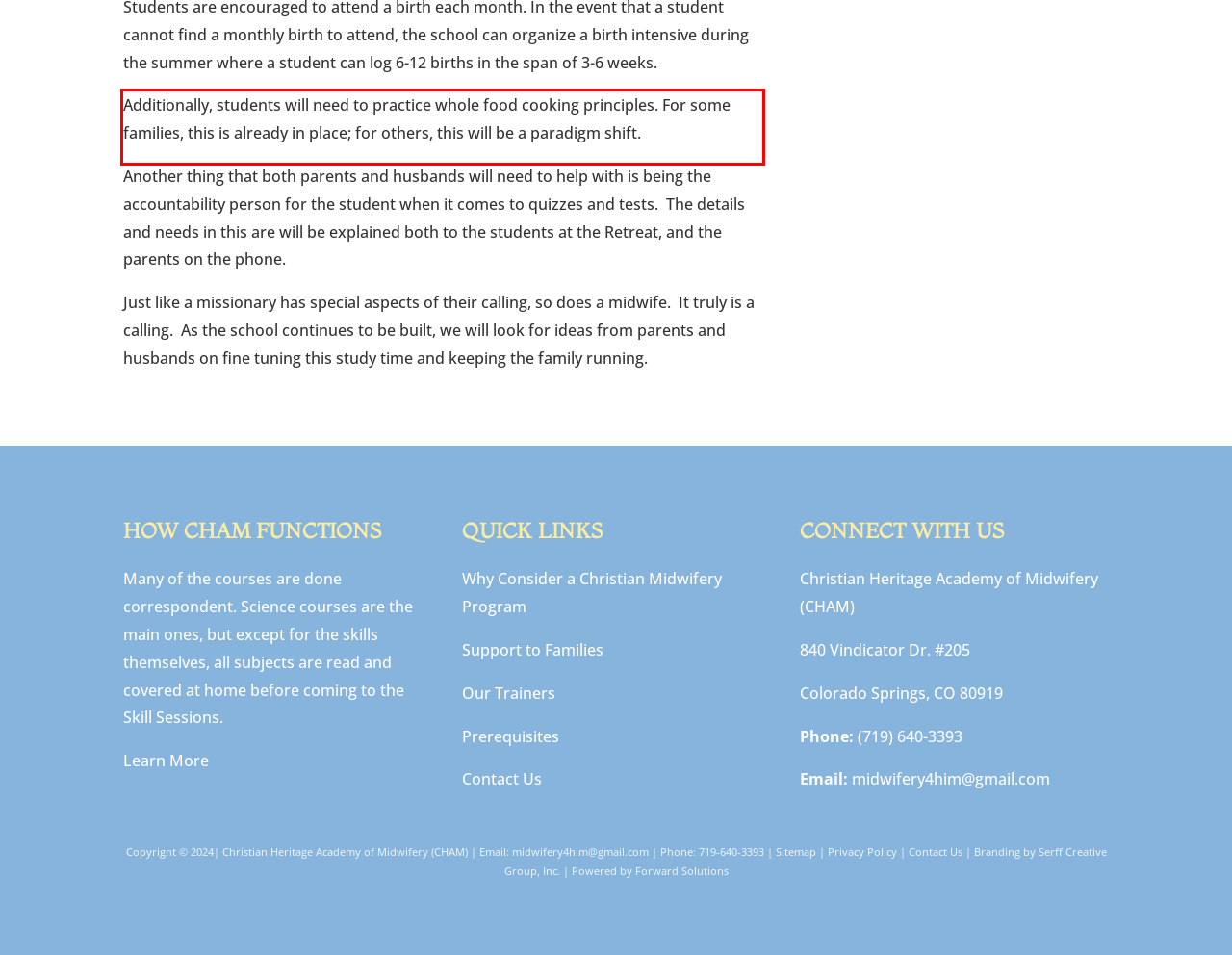You have a webpage screenshot with a red rectangle surrounding a UI element. Extract the text content from within this red bounding box.

Additionally, students will need to practice whole food cooking principles. For some families, this is already in place; for others, this will be a paradigm shift.